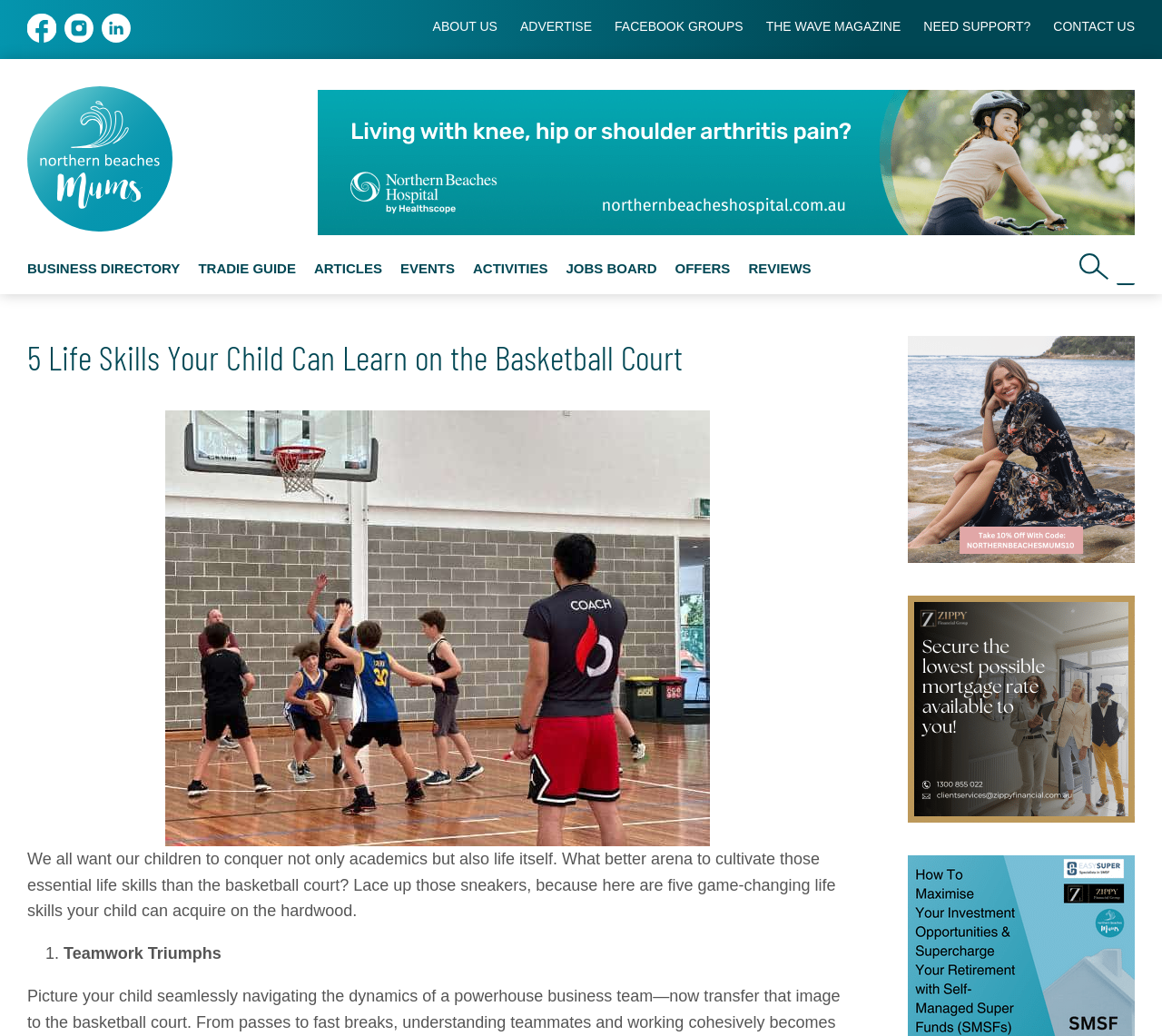Provide an in-depth caption for the webpage.

This webpage is about a parenting resource that focuses on helping children develop essential life skills. At the top of the page, there are social media links to Facebook, Instagram, and LinkedIn, accompanied by their respective icons. Next to these links, there are several navigation links, including "About Us", "Advertise", "Business Directory", and more.

Below these links, there is a prominent header section with a title "5 Life Skills Your Child Can Learn on the Basketball Court". This section also features a large image and a brief introductory paragraph that sets the tone for the article. The paragraph explains how the basketball court can be a great arena for children to develop essential life skills.

The main content of the page is divided into sections, each highlighting a specific life skill that children can learn from playing basketball. These sections are marked with numbered list markers, starting from "1. Teamwork Triumphs". Each section likely provides more information and insights about the corresponding life skill.

On the left side of the page, there are several links to other resources, including "Northern Beaches Mums Group", "Business Directory", "Articles", and more. These links are accompanied by icons and are organized into categories such as "Parenting", "Lifestyle", and "Health Living".

At the bottom of the page, there are more links to other sections, including "Events", "Activities", "Jobs Board", and "Offers". There is also a search bar located at the bottom right corner of the page.

Throughout the page, there are several images and icons that break up the text and add visual appeal. Overall, the page is well-organized and easy to navigate, making it a useful resource for parents looking to help their children develop essential life skills.